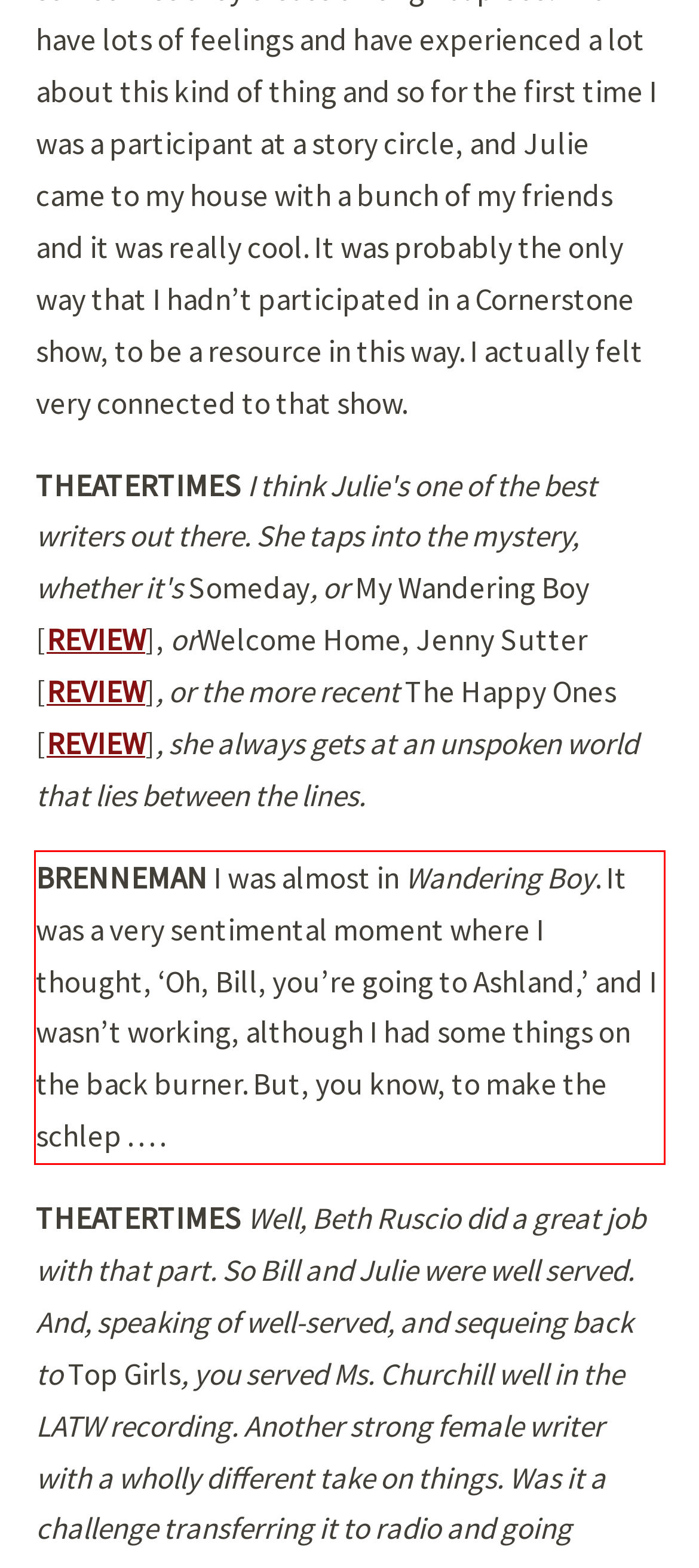There is a UI element on the webpage screenshot marked by a red bounding box. Extract and generate the text content from within this red box.

BRENNEMAN I was almost in Wandering Boy. It was a very sentimental moment where I thought, ‘Oh, Bill, you’re going to Ashland,’ and I wasn’t working, although I had some things on the back burner. But, you know, to make the schlep . . . .